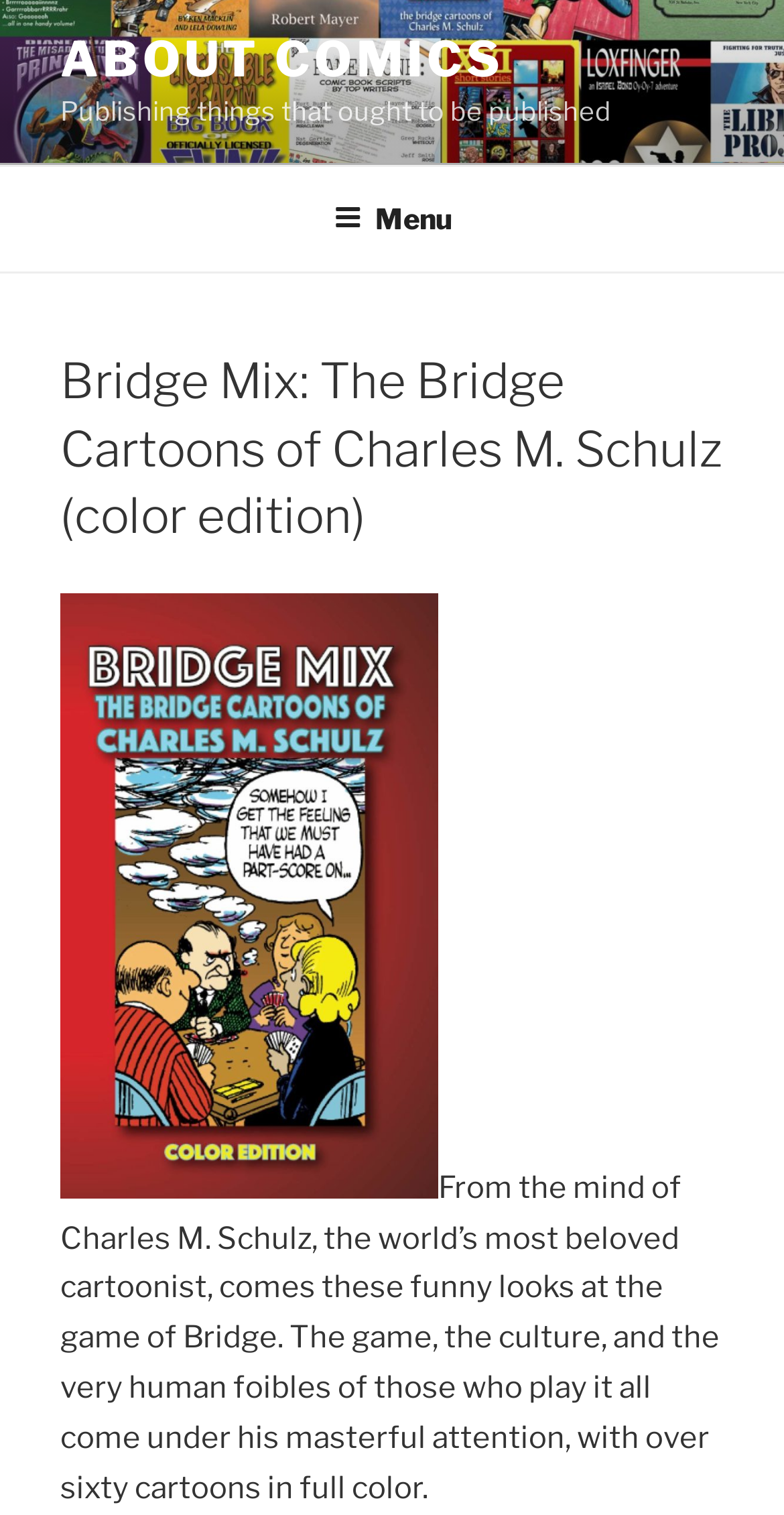What is the name of the publisher of this book?
Please answer the question as detailed as possible based on the image.

The answer can be found in the link element with the text 'ABOUT COMICS' and the StaticText element with the text 'Publishing things that ought to be published'.